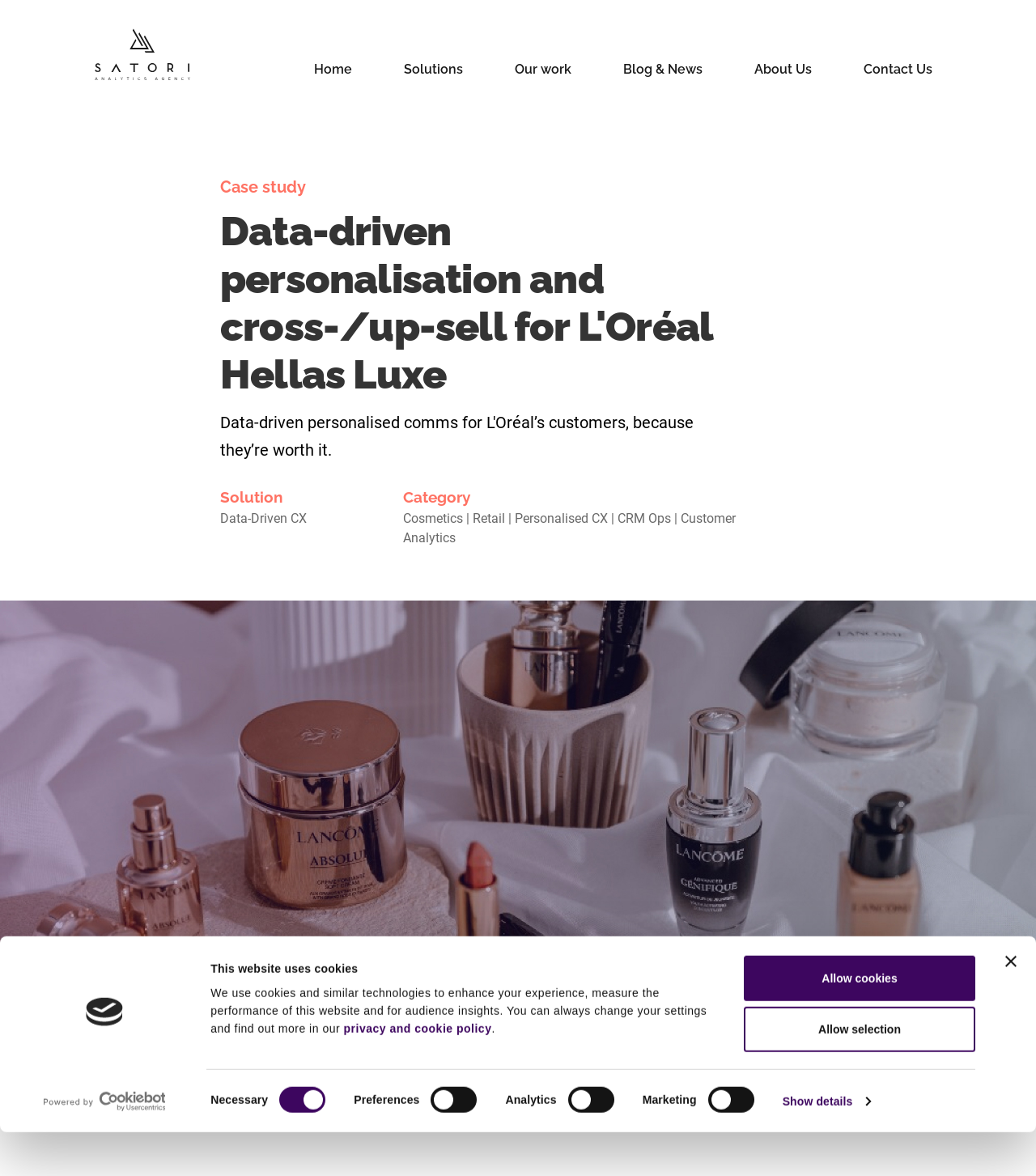Provide a short, one-word or phrase answer to the question below:
What is the company that uses data-driven personalisation?

L'Oréal Hellas Luxe